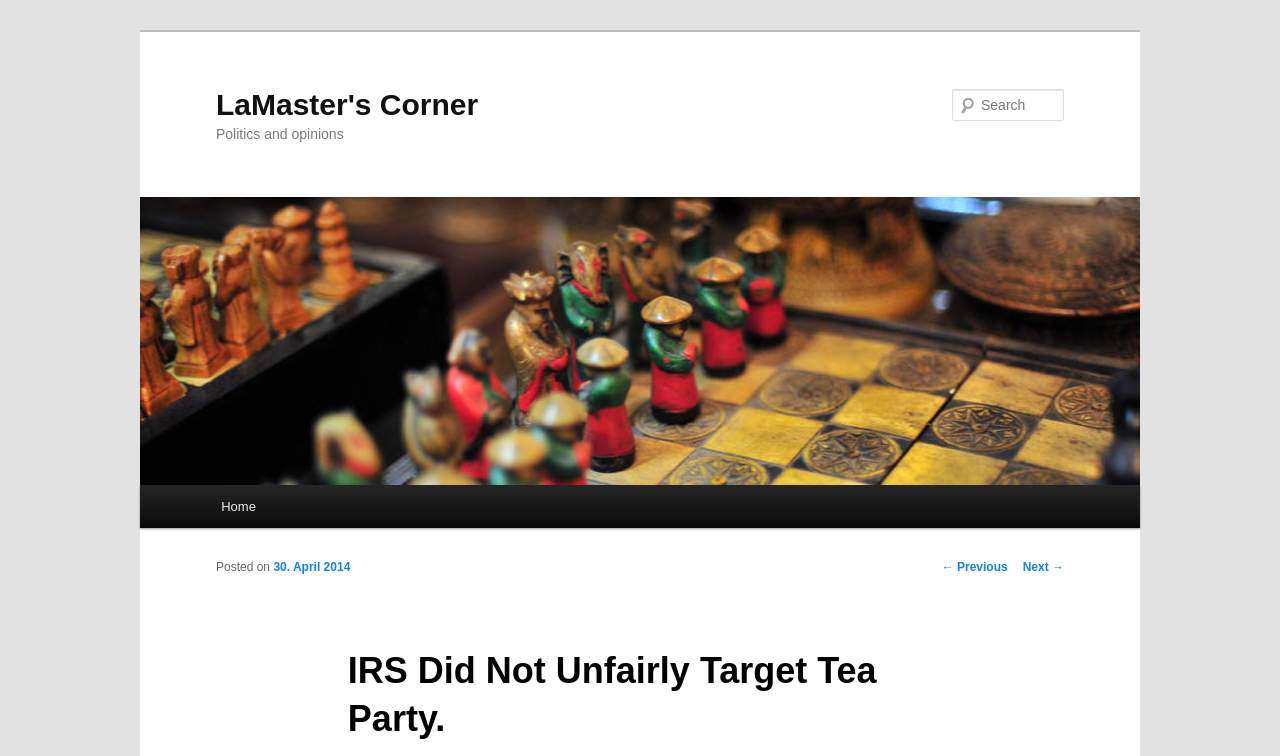Please provide a short answer using a single word or phrase for the question:
What is the category of the current post?

Politics and opinions